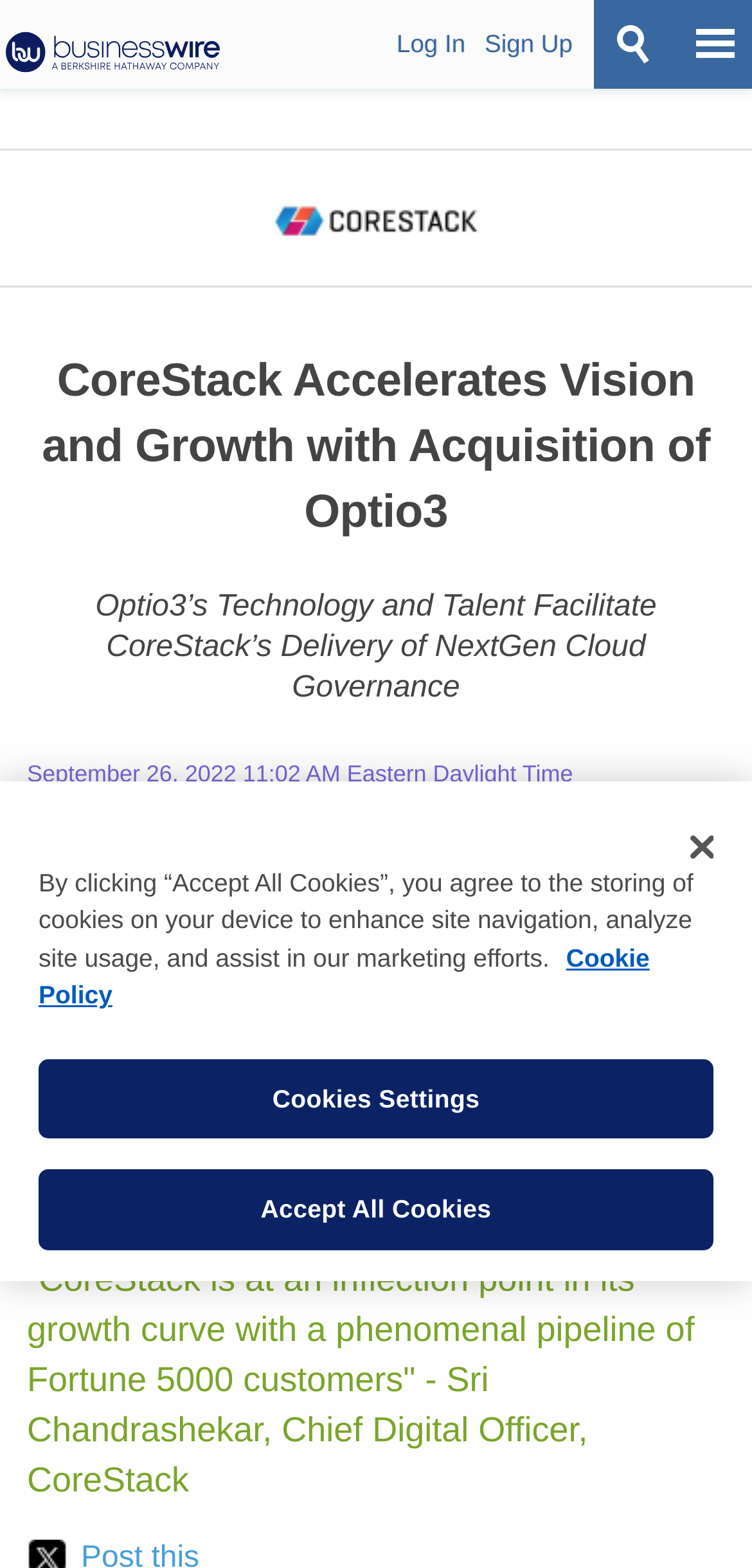Indicate the bounding box coordinates of the clickable region to achieve the following instruction: "Click the link to log in."

[0.515, 0.0, 0.632, 0.055]